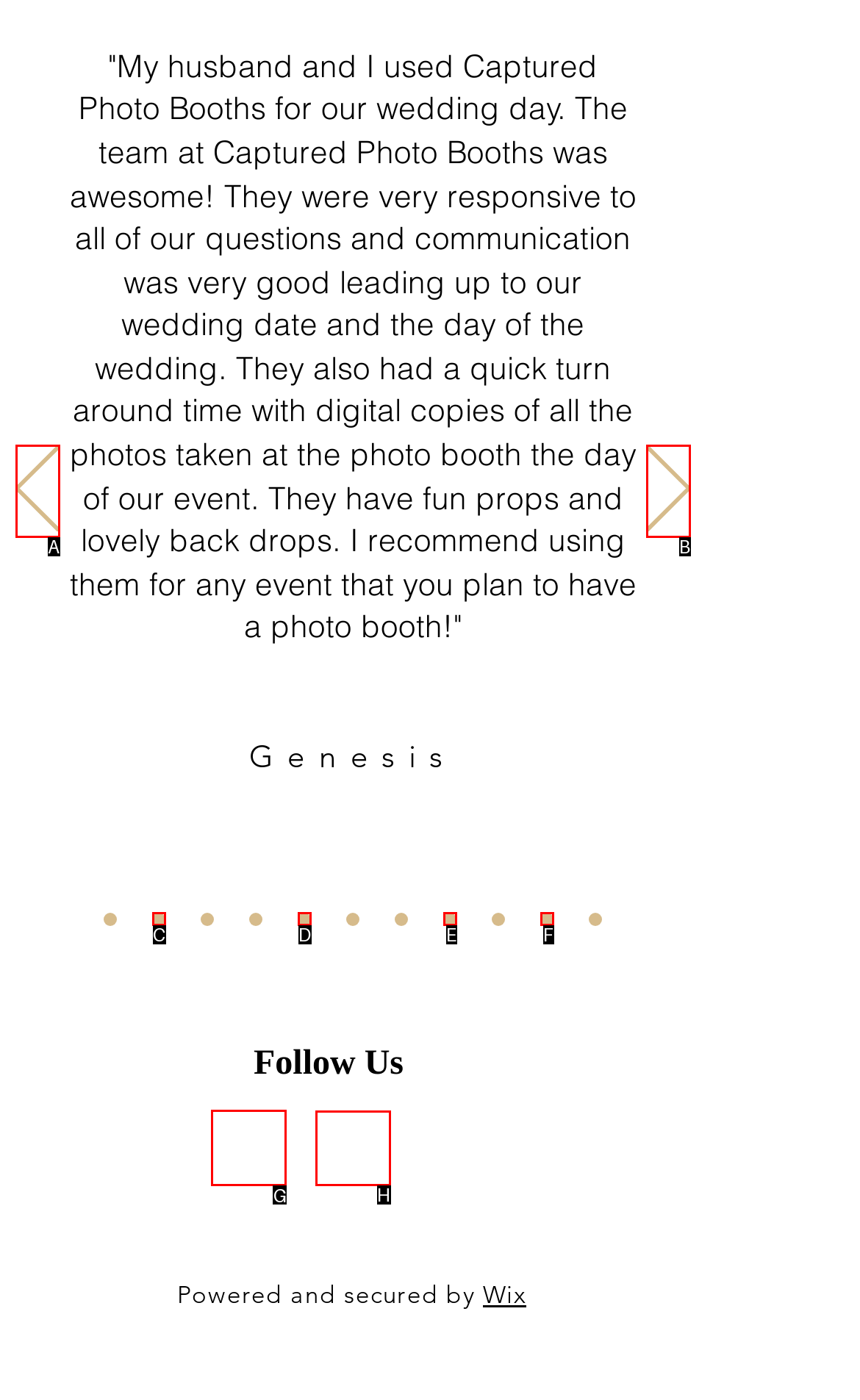From the given choices, which option should you click to complete this task: Follow us on Instagram? Answer with the letter of the correct option.

G